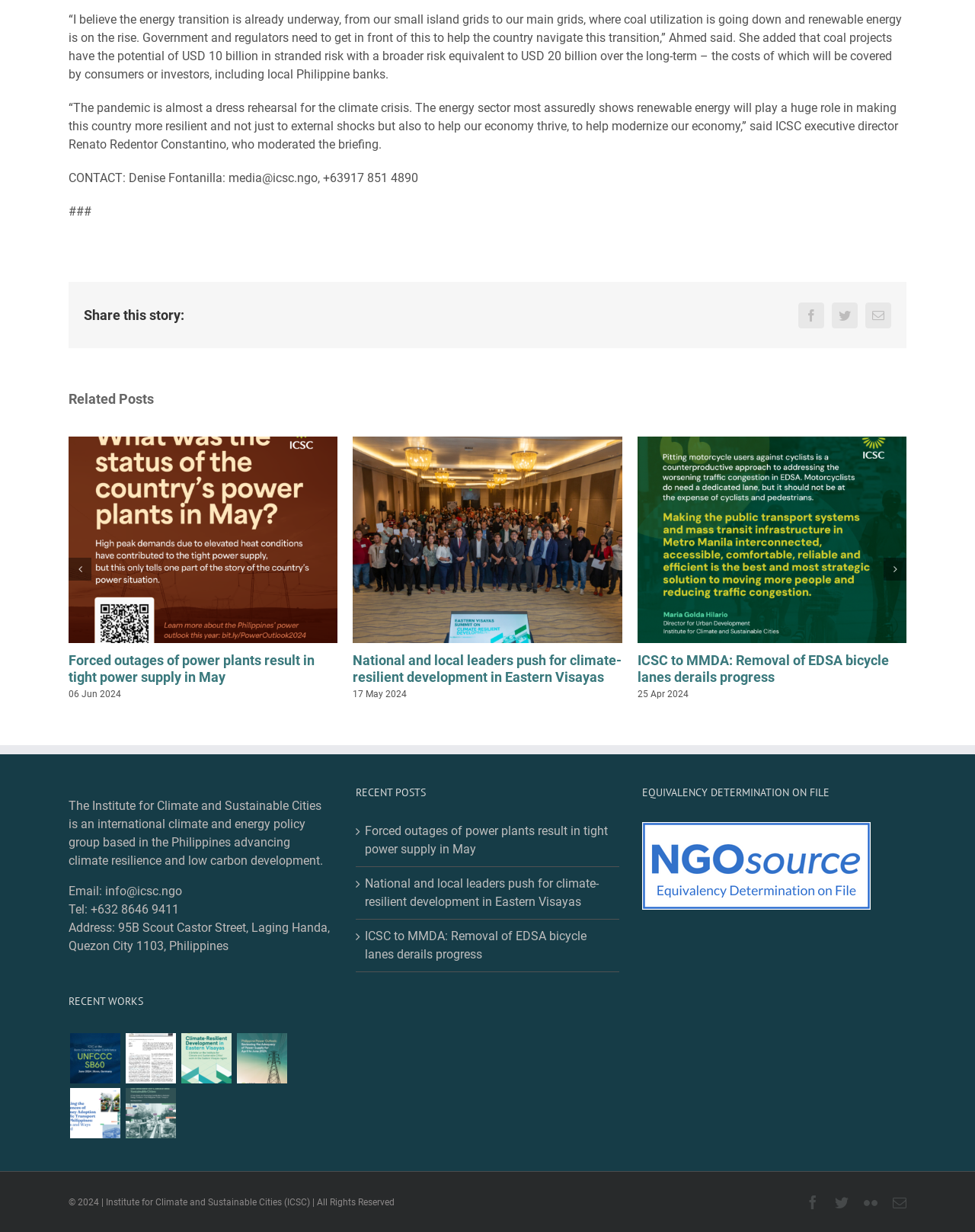How many recent posts are listed on the webpage?
From the image, respond with a single word or phrase.

3